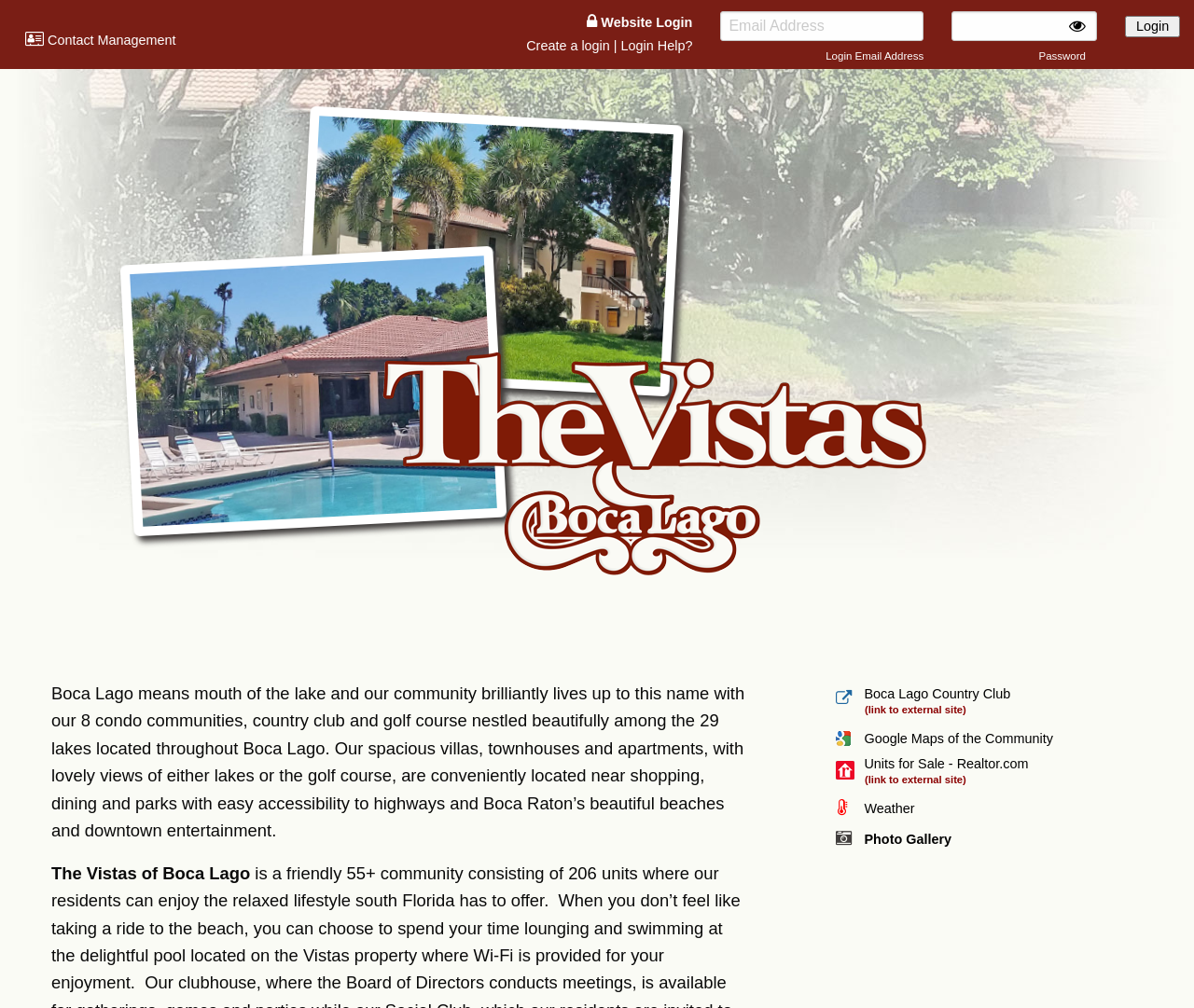What is the function of the 'Login' button?
From the screenshot, provide a brief answer in one word or phrase.

To log in to the website